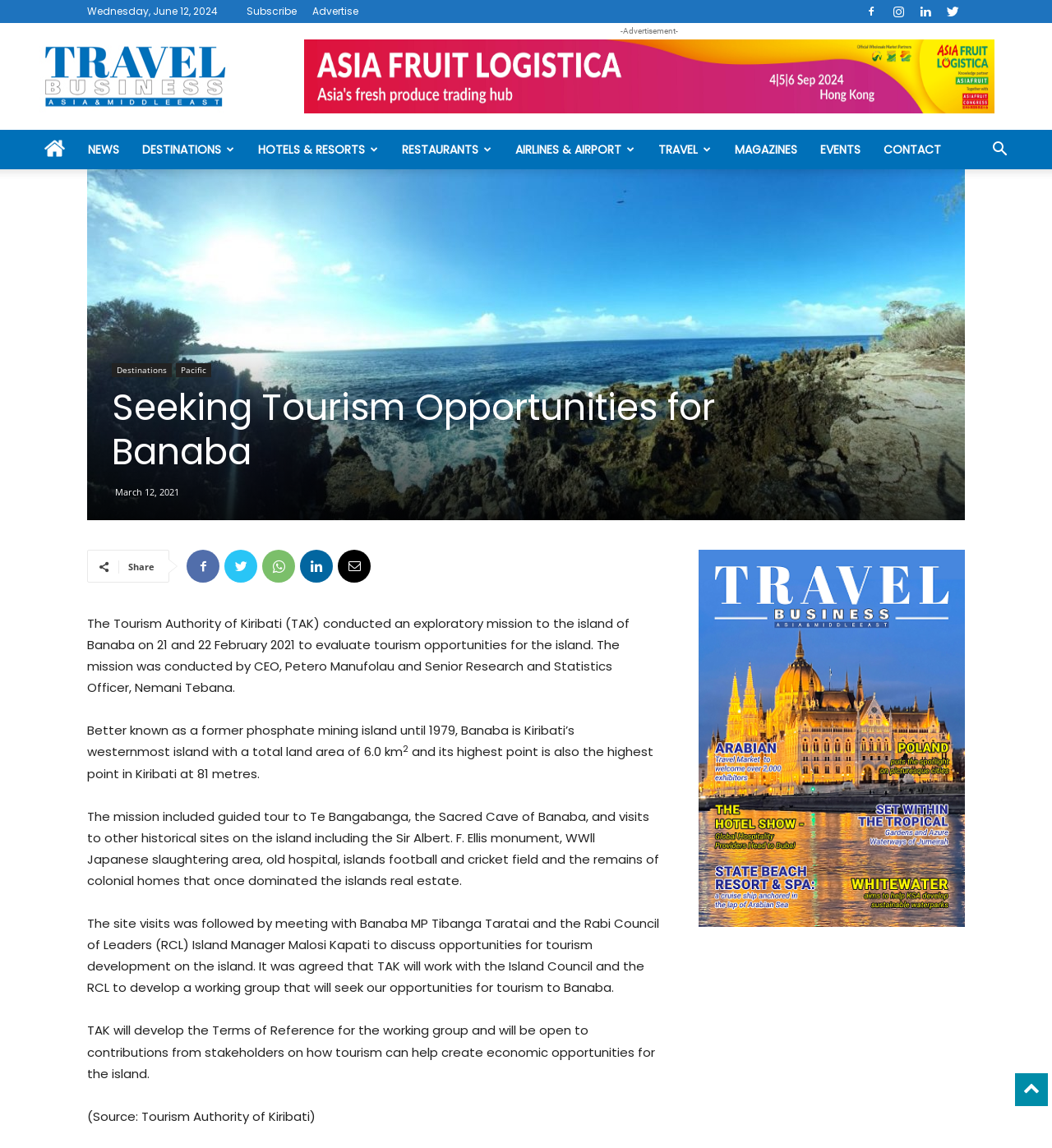Identify the bounding box coordinates of the area that should be clicked in order to complete the given instruction: "Visit the DESTINATIONS page". The bounding box coordinates should be four float numbers between 0 and 1, i.e., [left, top, right, bottom].

[0.124, 0.113, 0.234, 0.147]